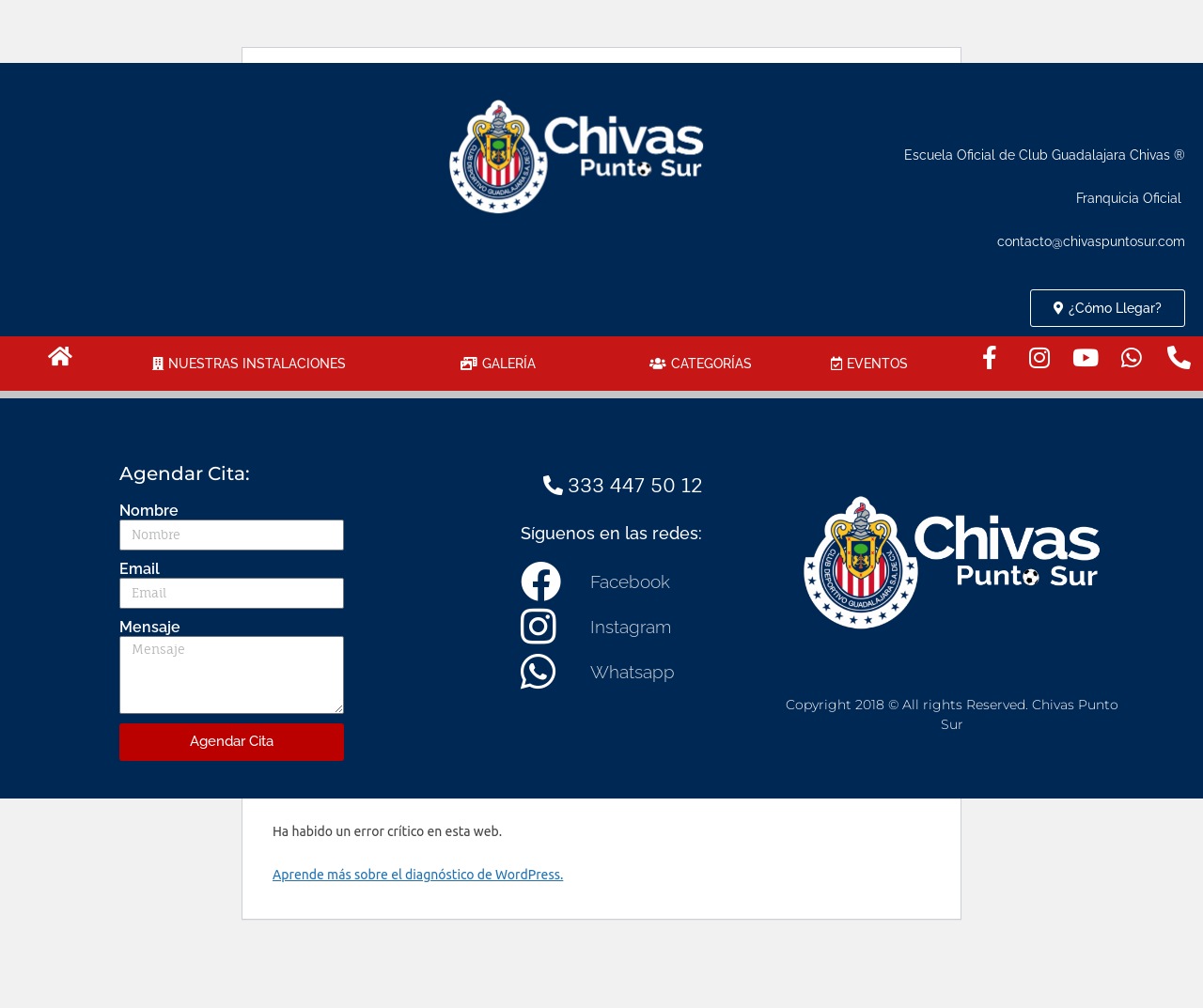Please identify the bounding box coordinates of the element on the webpage that should be clicked to follow this instruction: "Learn more about WordPress diagnosis". The bounding box coordinates should be given as four float numbers between 0 and 1, formatted as [left, top, right, bottom].

[0.227, 0.86, 0.468, 0.875]